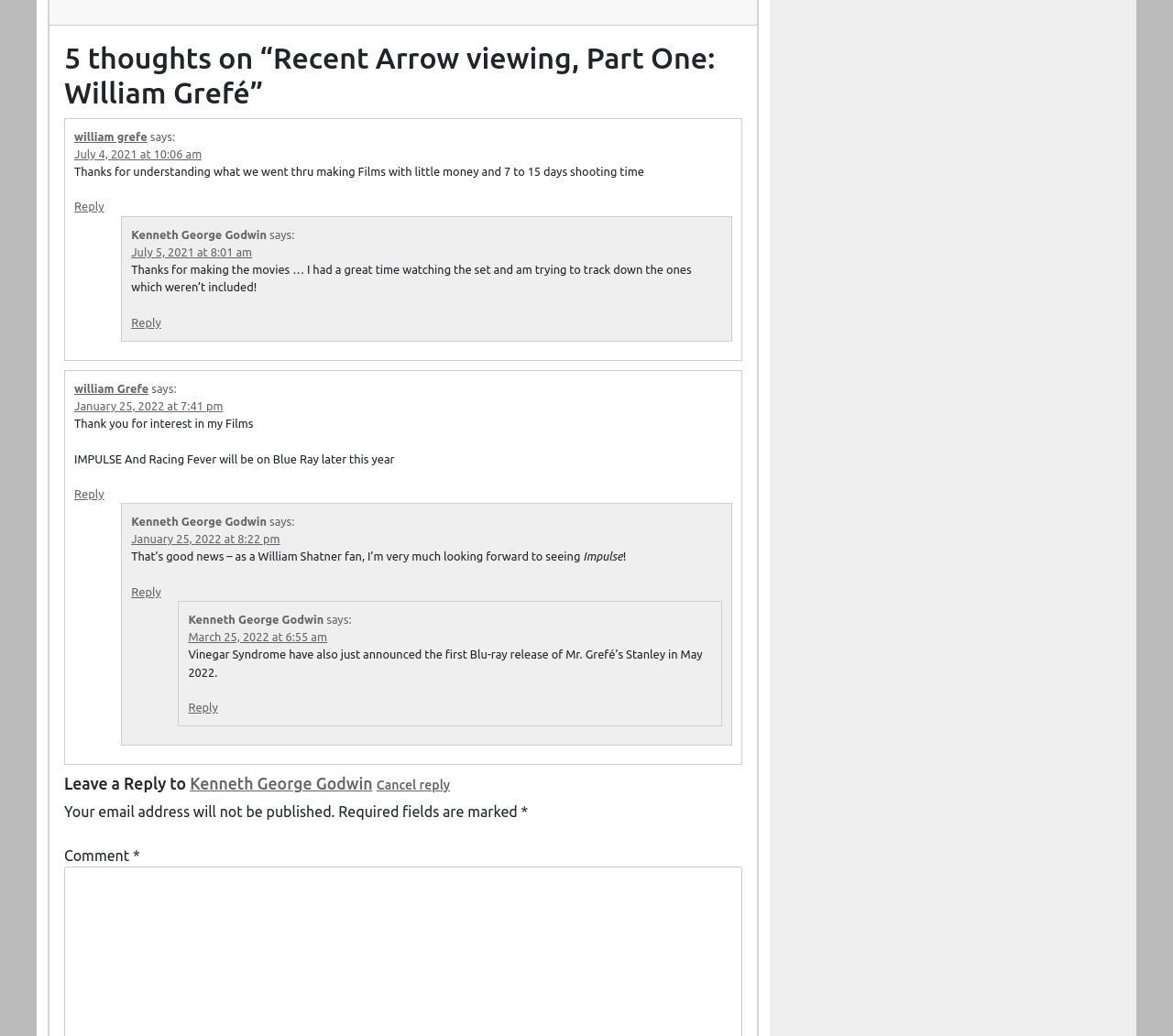Please determine the bounding box coordinates of the element to click in order to execute the following instruction: "Reply to william Grefe". The coordinates should be four float numbers between 0 and 1, specified as [left, top, right, bottom].

[0.063, 0.47, 0.089, 0.483]